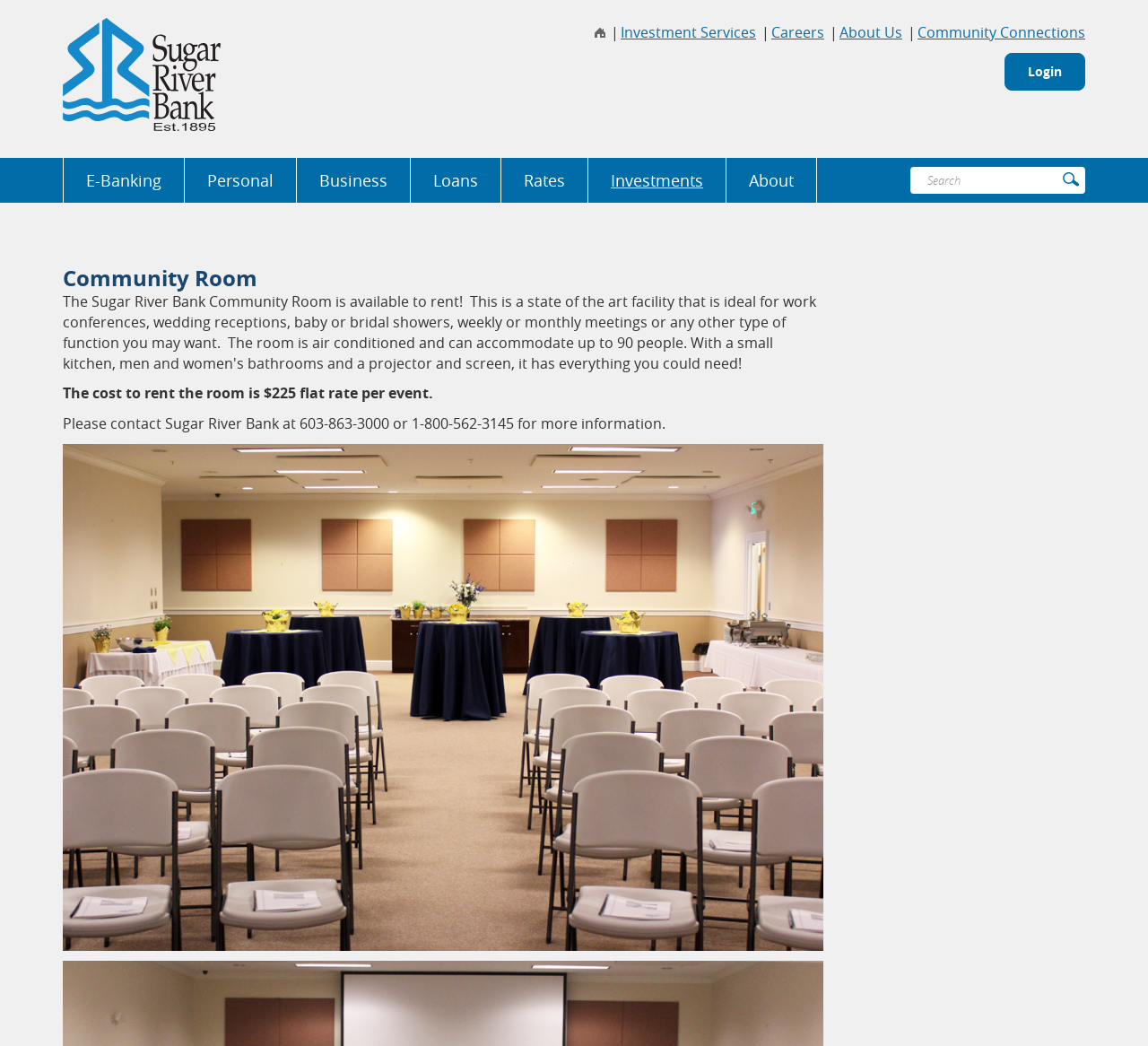Predict the bounding box coordinates of the UI element that matches this description: "Login". The coordinates should be in the format [left, top, right, bottom] with each value between 0 and 1.

[0.875, 0.05, 0.945, 0.086]